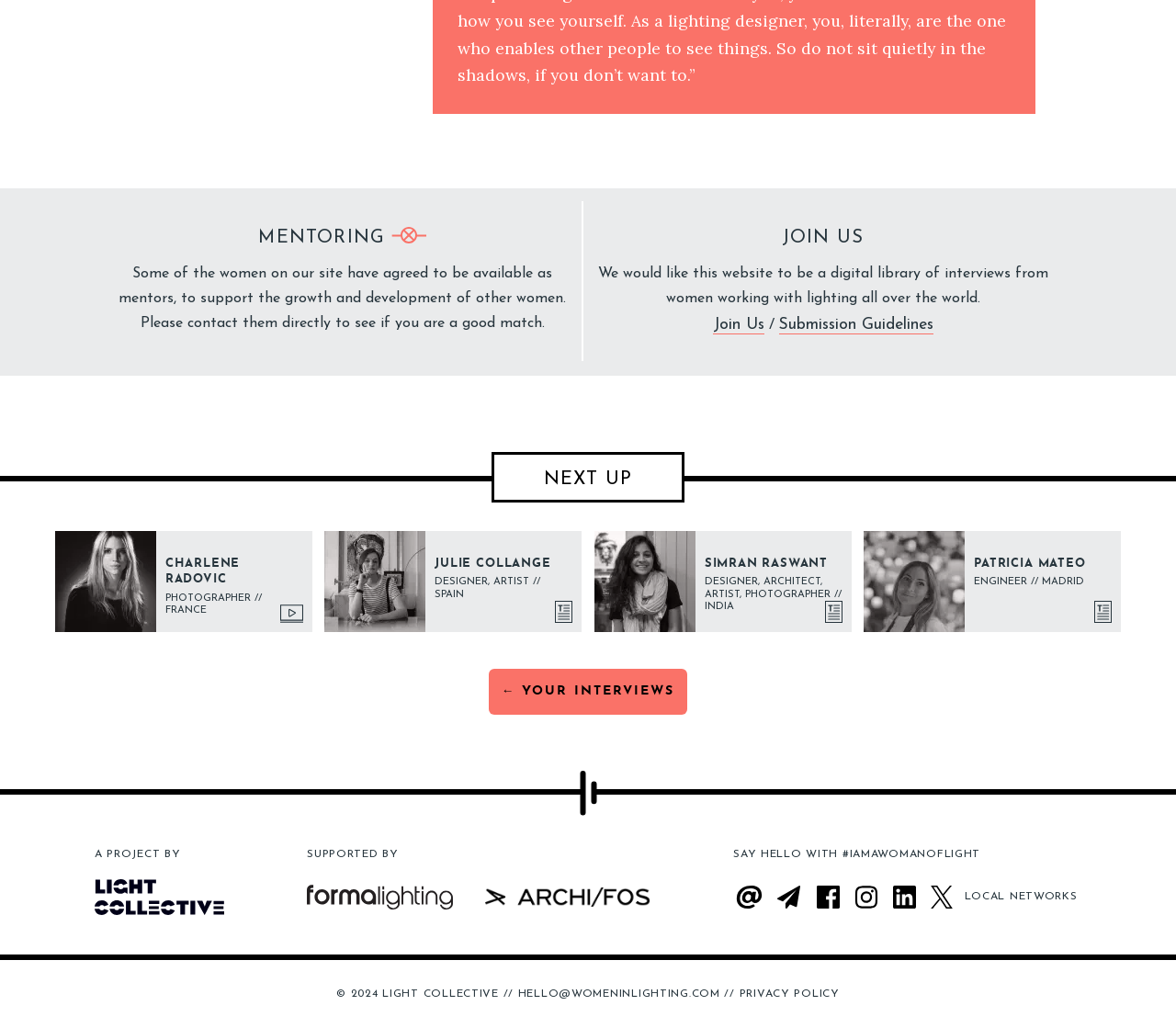Determine the bounding box coordinates for the element that should be clicked to follow this instruction: "View Charlene Radovic's profile". The coordinates should be given as four float numbers between 0 and 1, in the format [left, top, right, bottom].

[0.047, 0.516, 0.265, 0.615]